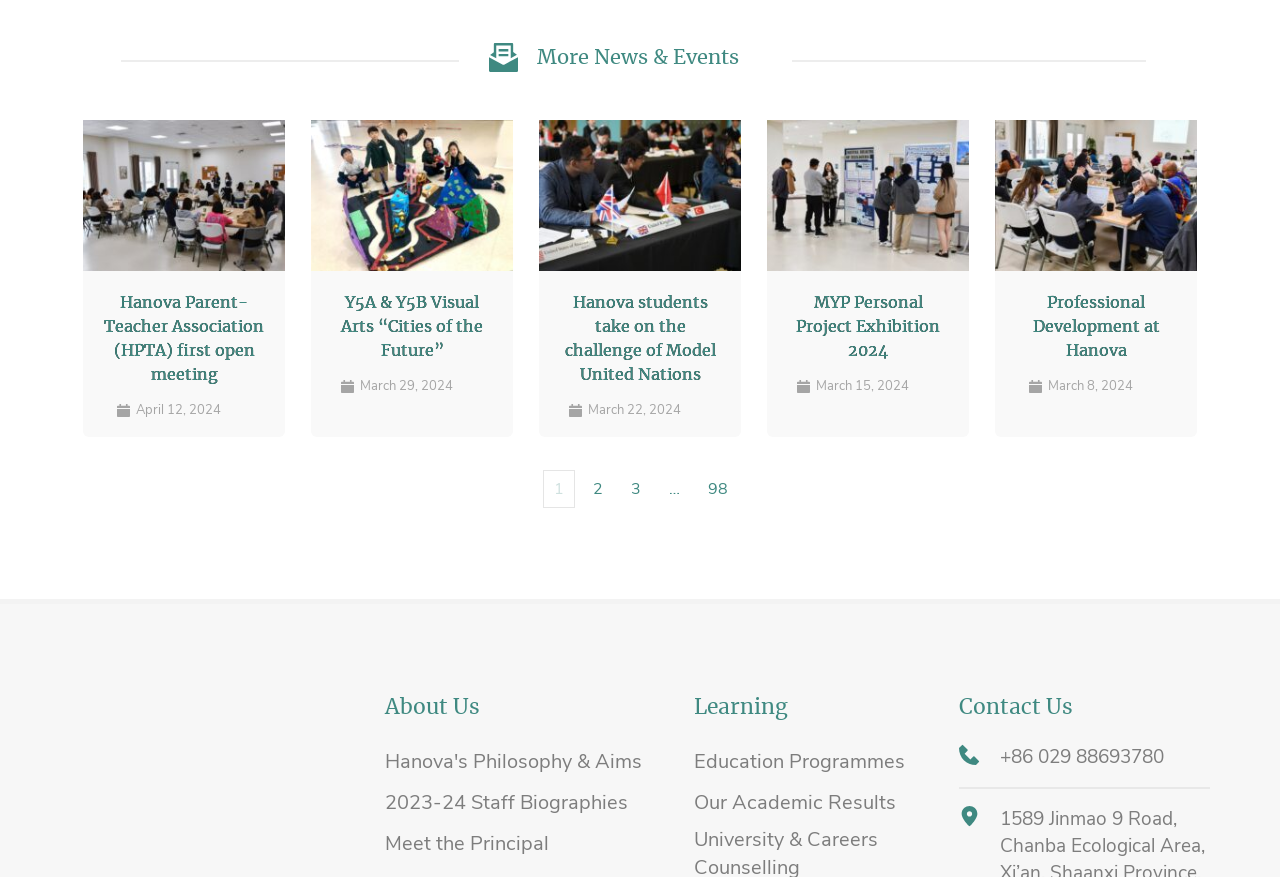Extract the bounding box coordinates for the HTML element that matches this description: "3". The coordinates should be four float numbers between 0 and 1, i.e., [left, top, right, bottom].

[0.485, 0.537, 0.508, 0.578]